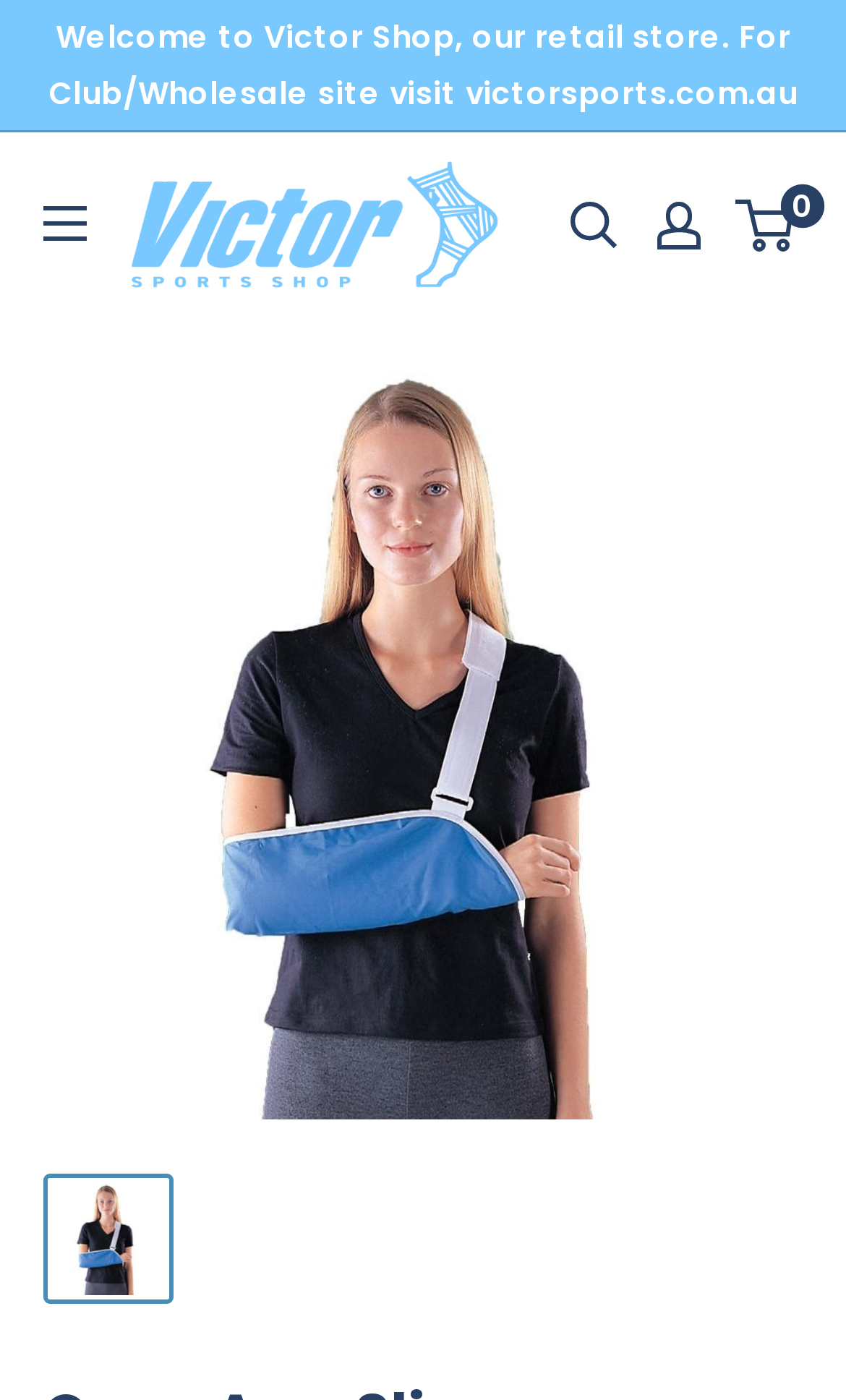What is the title or heading displayed on the webpage?

Oppo Arm Sling